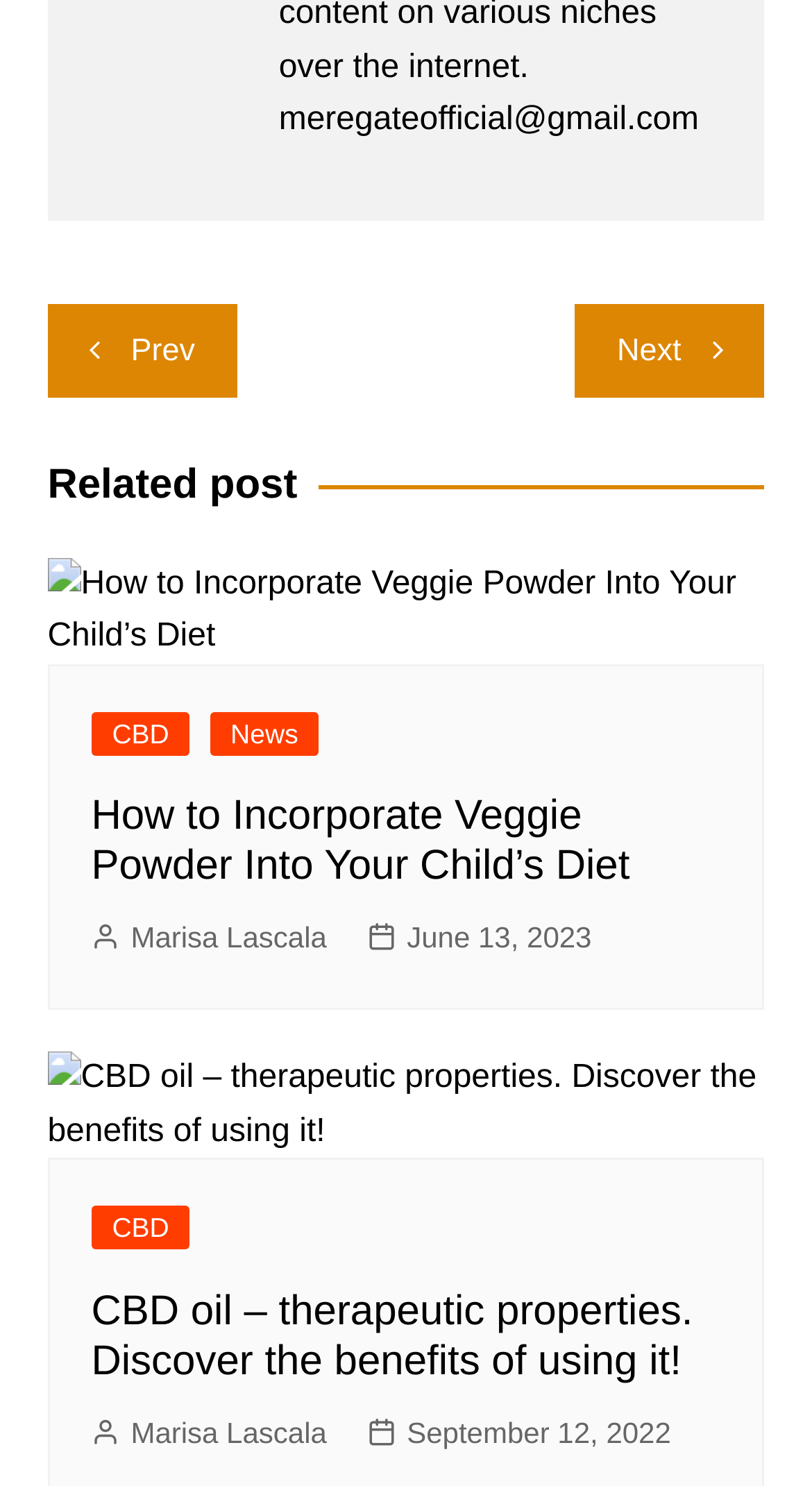Answer the question with a brief word or phrase:
What is the category of the link 'CBD'?

News